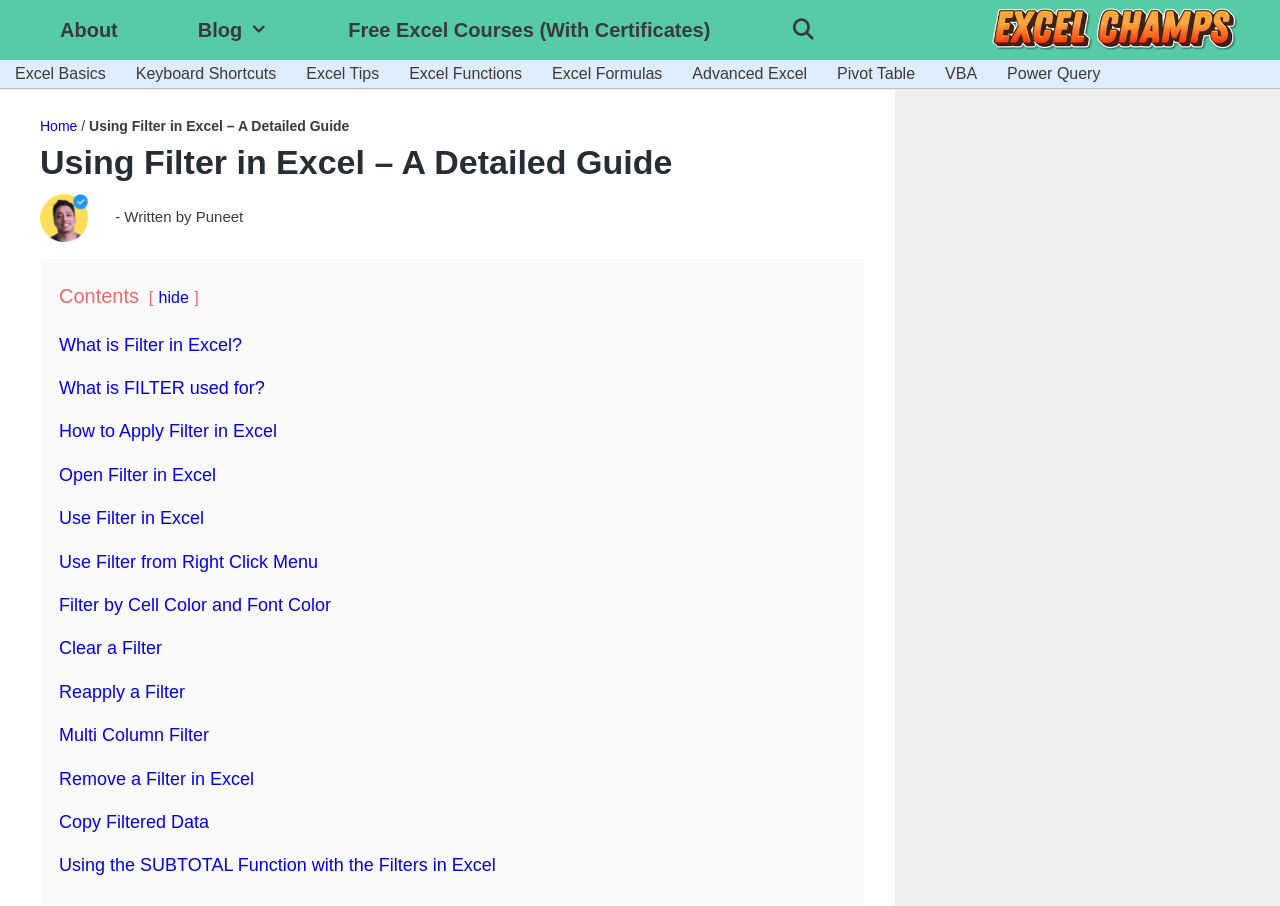What is the name of the website?
Please ensure your answer to the question is detailed and covers all necessary aspects.

The website's name can be found in the top-right corner of the webpage, where the banner 'Site' is located, and it contains a link 'Excel Champs' with an image of the same name.